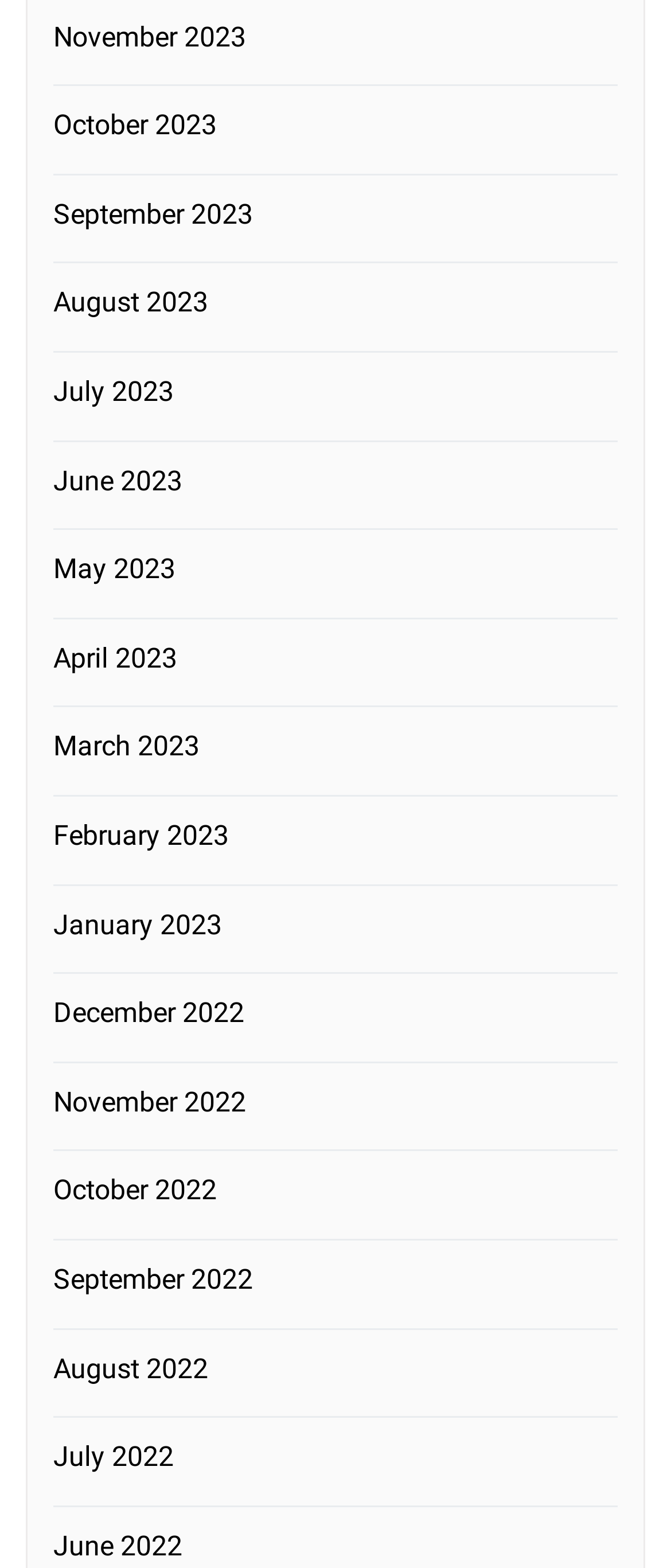Locate the bounding box coordinates of the area that needs to be clicked to fulfill the following instruction: "access January 2023". The coordinates should be in the format of four float numbers between 0 and 1, namely [left, top, right, bottom].

[0.079, 0.576, 0.348, 0.604]